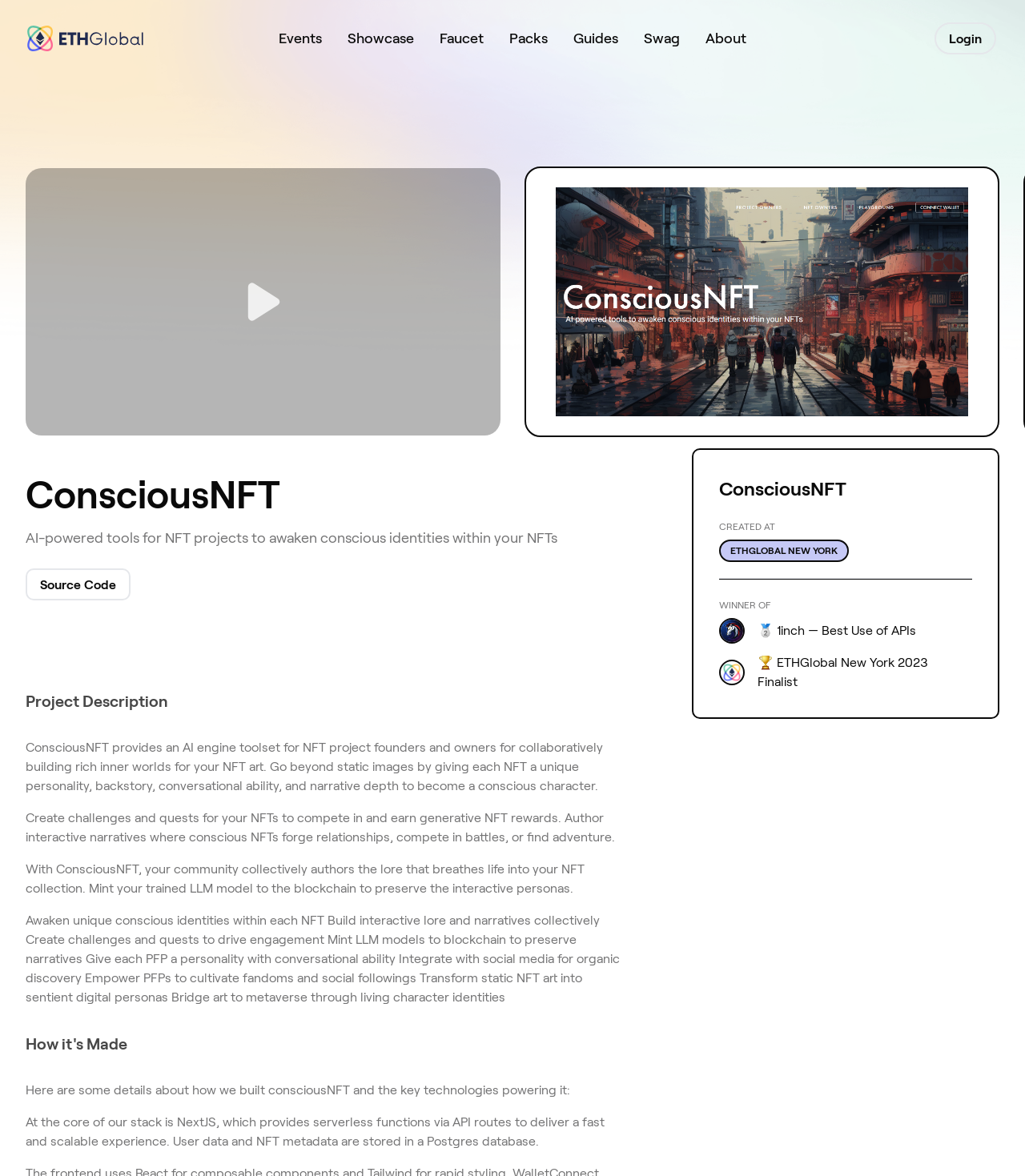Find the bounding box coordinates for the area you need to click to carry out the instruction: "Go to the 'Finance' page". The coordinates should be four float numbers between 0 and 1, indicated as [left, top, right, bottom].

None